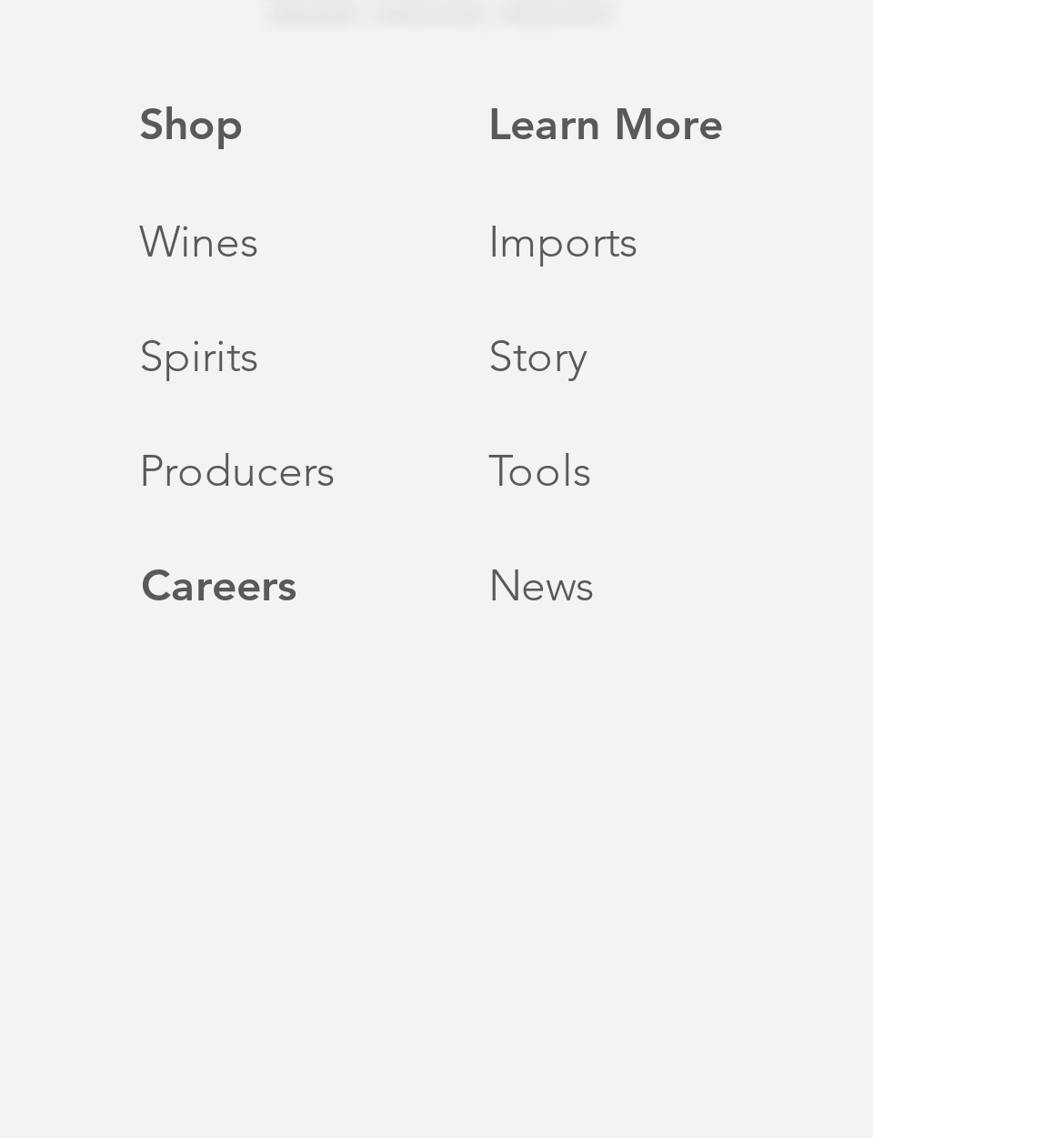From the given element description: "aria-label="Grey Facebook Icon"", find the bounding box for the UI element. Provide the coordinates as four float numbers between 0 and 1, in the order [left, top, right, bottom].

[0.513, 0.643, 0.597, 0.722]